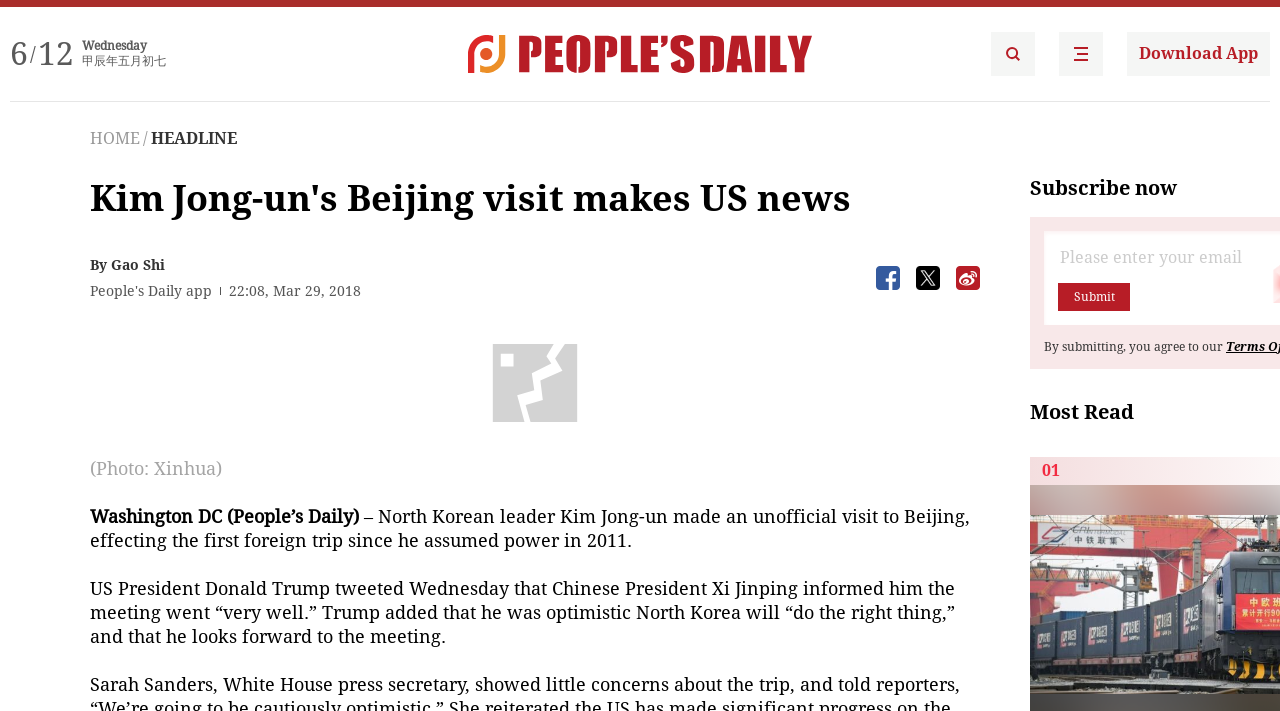Answer the question using only one word or a concise phrase: What is the language of the People's Daily App?

English